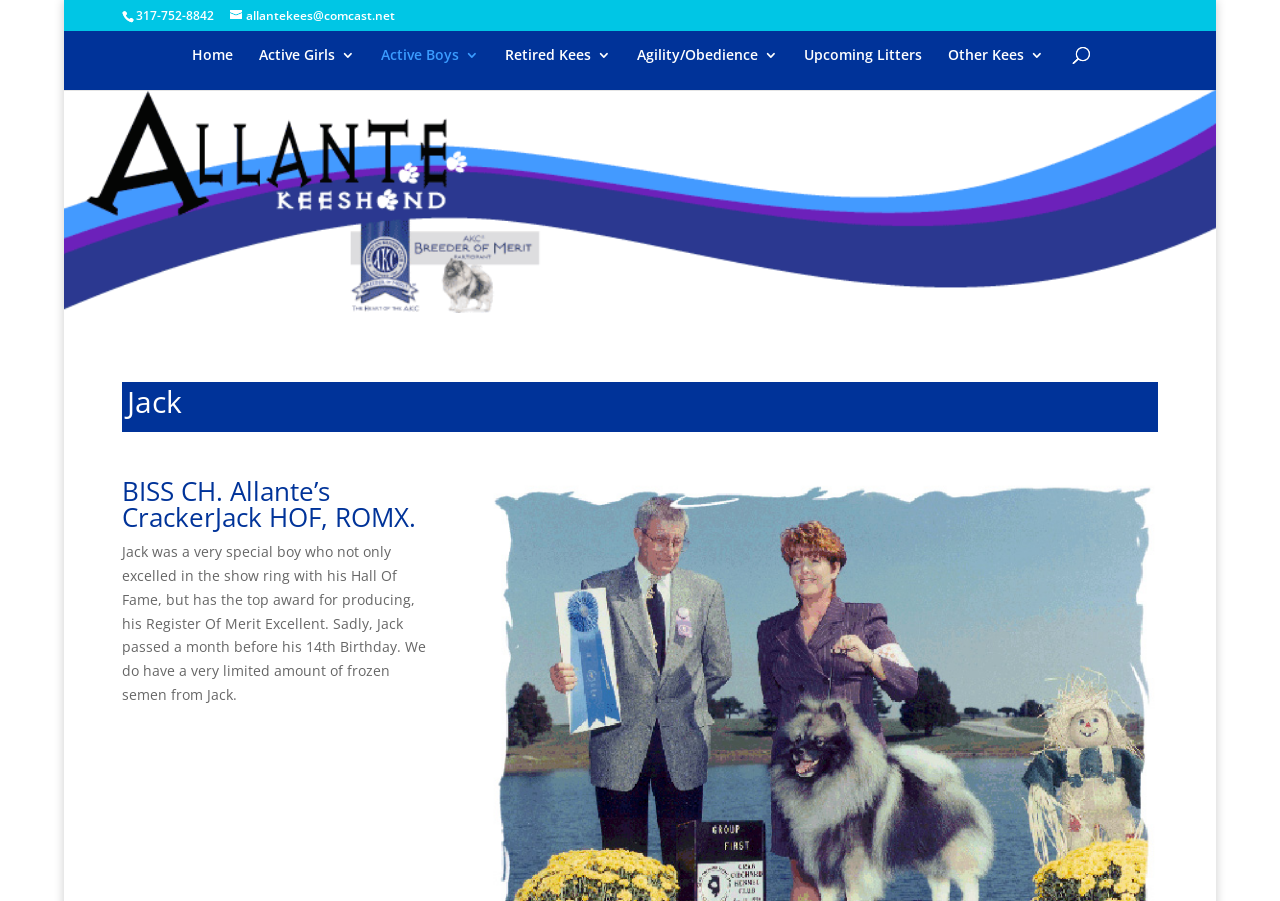Write a detailed summary of the webpage, including text, images, and layout.

This webpage is about Jack, a Keeshond dog, and its breeder Allante Keeshond. At the top left, there is a phone number, 317-752-8842, and an email address, allantekees@comcast.net. Next to the email address, there is a link to Allante Keeshond, accompanied by a small image of the dog. 

Below these elements, there is a navigation menu with seven links: Home, Active Girls 3, Active Boys 3, Retired Kees 3, Agility/Obedience 3, Upcoming Litters, and Other Kees 3. 

On the right side of the navigation menu, there is a search box with a label "Search for:". 

The main content of the webpage is about Jack, with a heading that reads "Jack" and a subheading that describes his achievements, "BISS CH. Allante’s CrackerJack HOF, ROMX." Below the headings, there is a paragraph of text that describes Jack's life, accomplishments, and passing.